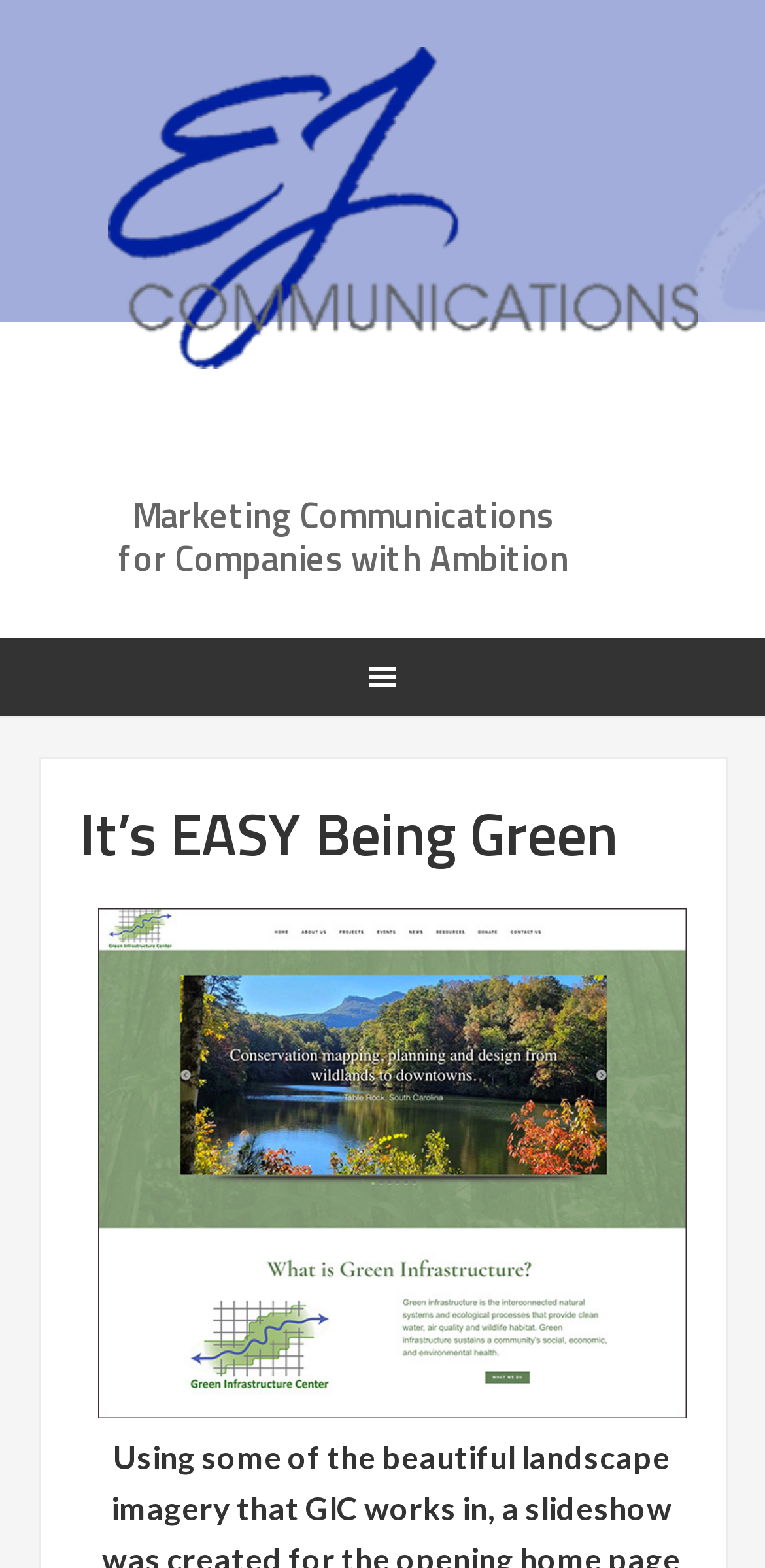Produce a meticulous description of the webpage.

The webpage is about EJ Communications, a freelance graphic design company, and features a new project they completed for the Green Infrastructure Center. 

At the top of the page, there is a link to "EJ Communications Freelance Graphic Design" that spans almost the entire width of the page. Below this link, a heading reads "Marketing Communications for Companies with Ambition", which is centered on the page.

The main navigation menu, labeled as "Main", is located below the heading, stretching across the full width of the page. Within this menu, there is a header section that contains a heading "It’s EASY Being Green" and a link to "gicinc.org", which is accompanied by an image of the same name. The link and image are positioned to the right of the heading, and are relatively small in size compared to the rest of the elements on the page.